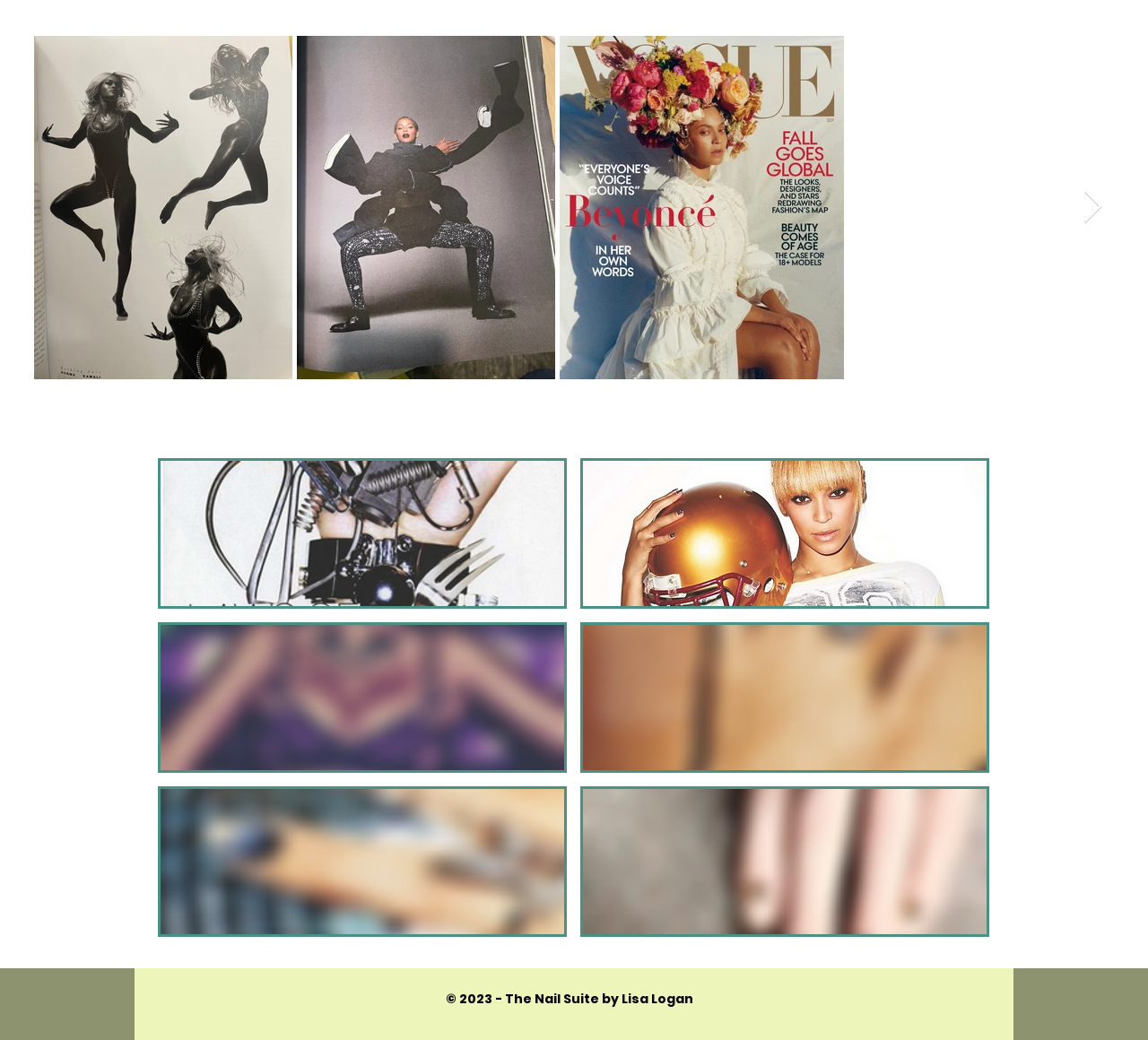Answer the following in one word or a short phrase: 
How many image elements are on the webpage?

1